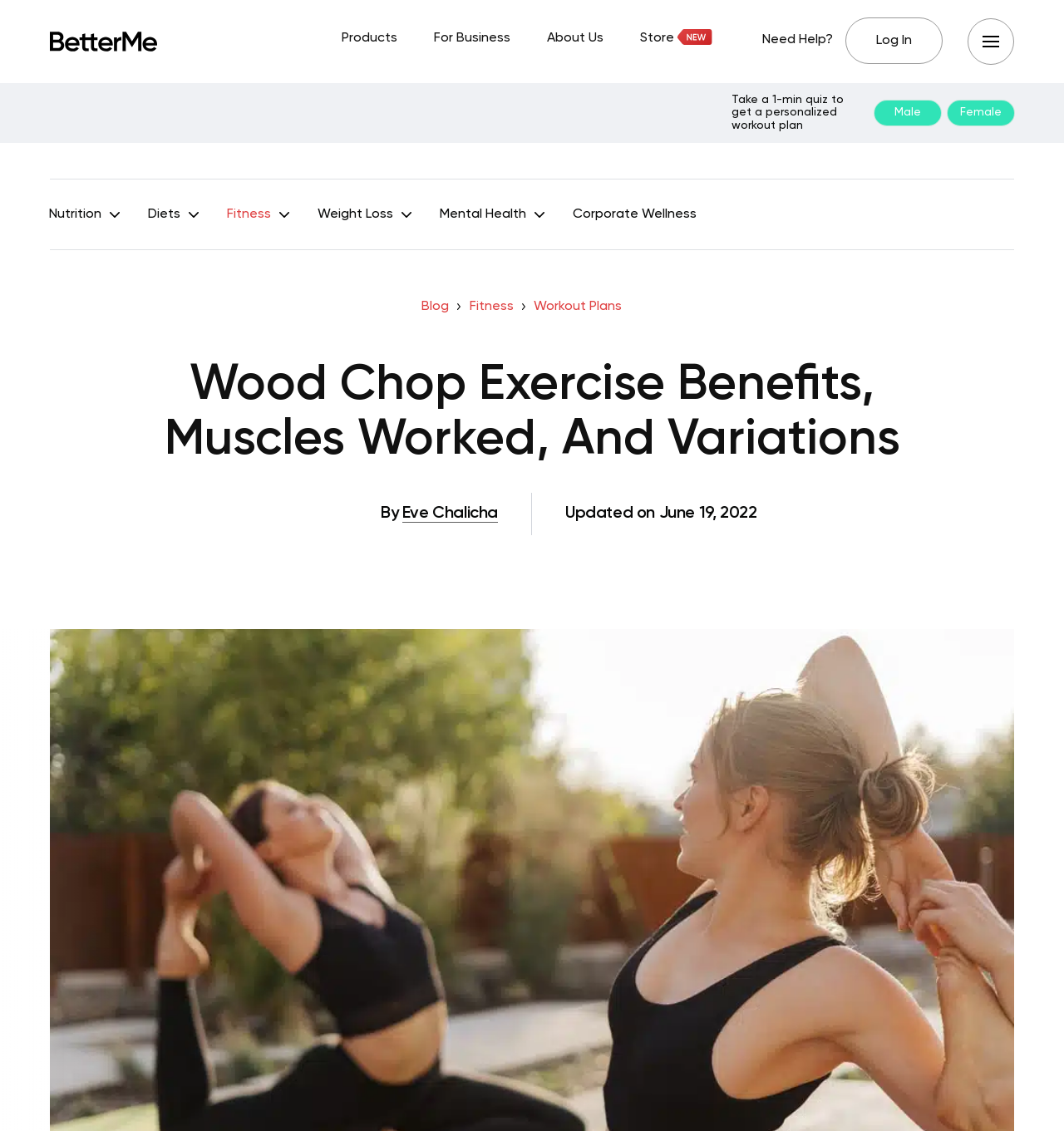Determine the bounding box coordinates of the area to click in order to meet this instruction: "Click on the 'BetterMe Blog' link".

[0.047, 0.019, 0.148, 0.054]